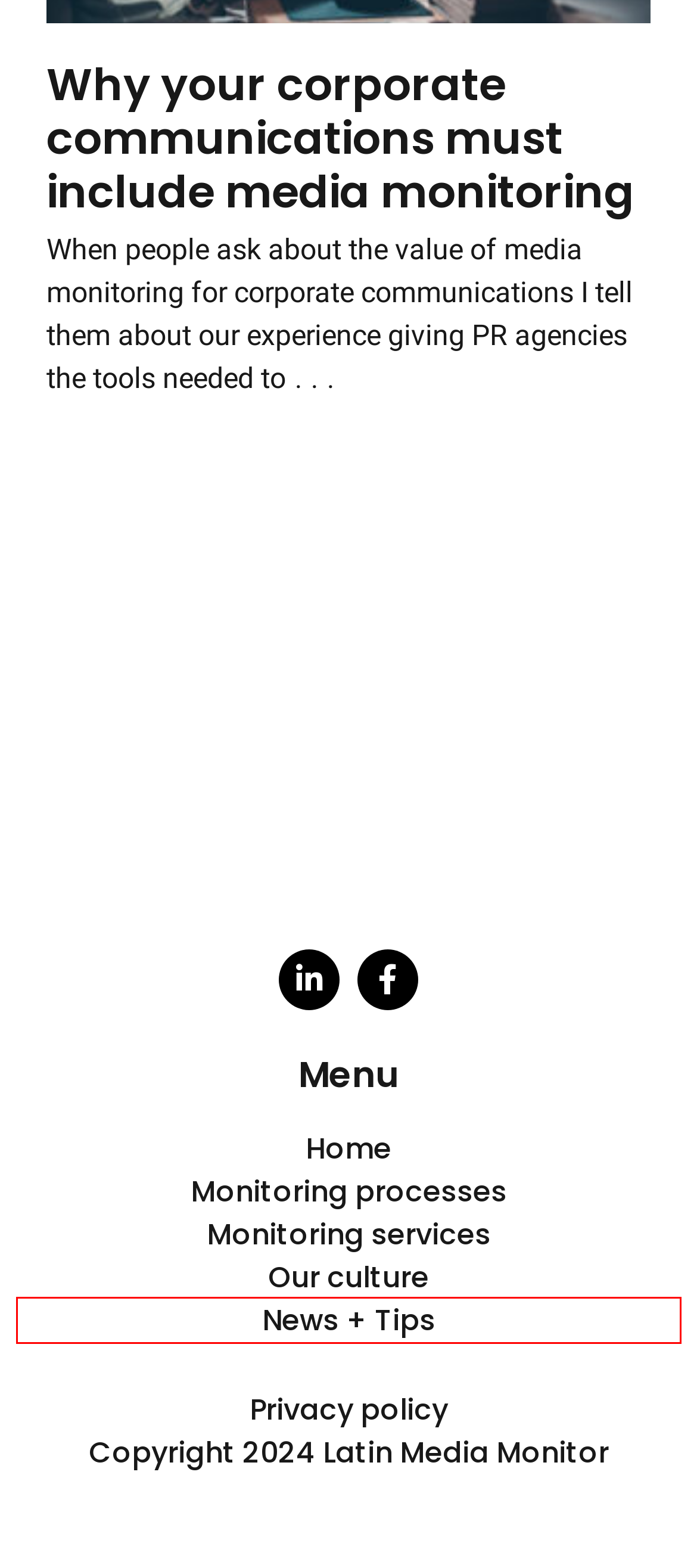After examining the screenshot of a webpage with a red bounding box, choose the most accurate webpage description that corresponds to the new page after clicking the element inside the red box. Here are the candidates:
A. Our monitoring processes - Media monitoring in Latin America
B. Home - Media monitoring in Mexico and Latin America
C. Privacy policy - Latin Media Monitor
D. Latest news - Media monitoring in Mexico and Latin America
E. TV Azteca | TV En Vivo, Entretenimiento, Noticias y Deportes
F. Newsroom - TelevisaUnivision
G. Our monitoring services - Media monitoring in Mexico and Latin America
H. Five tips for betterbrand monitoring in Latin America

D